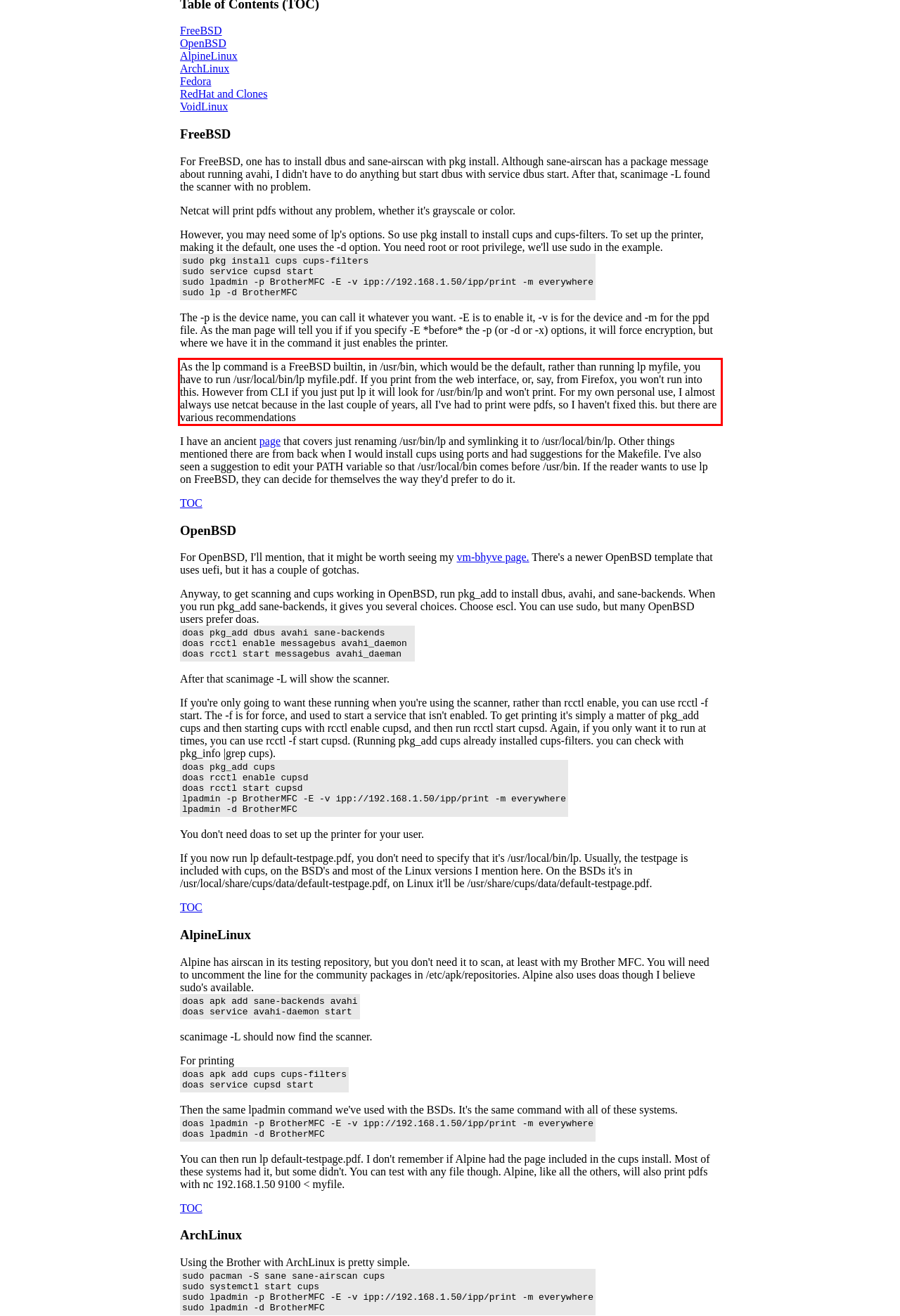You have a screenshot of a webpage with a red bounding box. Use OCR to generate the text contained within this red rectangle.

As the lp command is a FreeBSD builtin, in /usr/bin, which would be the default, rather than running lp myfile, you have to run /usr/local/bin/lp myfile.pdf. If you print from the web interface, or, say, from Firefox, you won't run into this. However from CLI if you just put lp it will look for /usr/bin/lp and won't print. For my own personal use, I almost always use netcat because in the last couple of years, all I've had to print were pdfs, so I haven't fixed this. but there are various recommendations